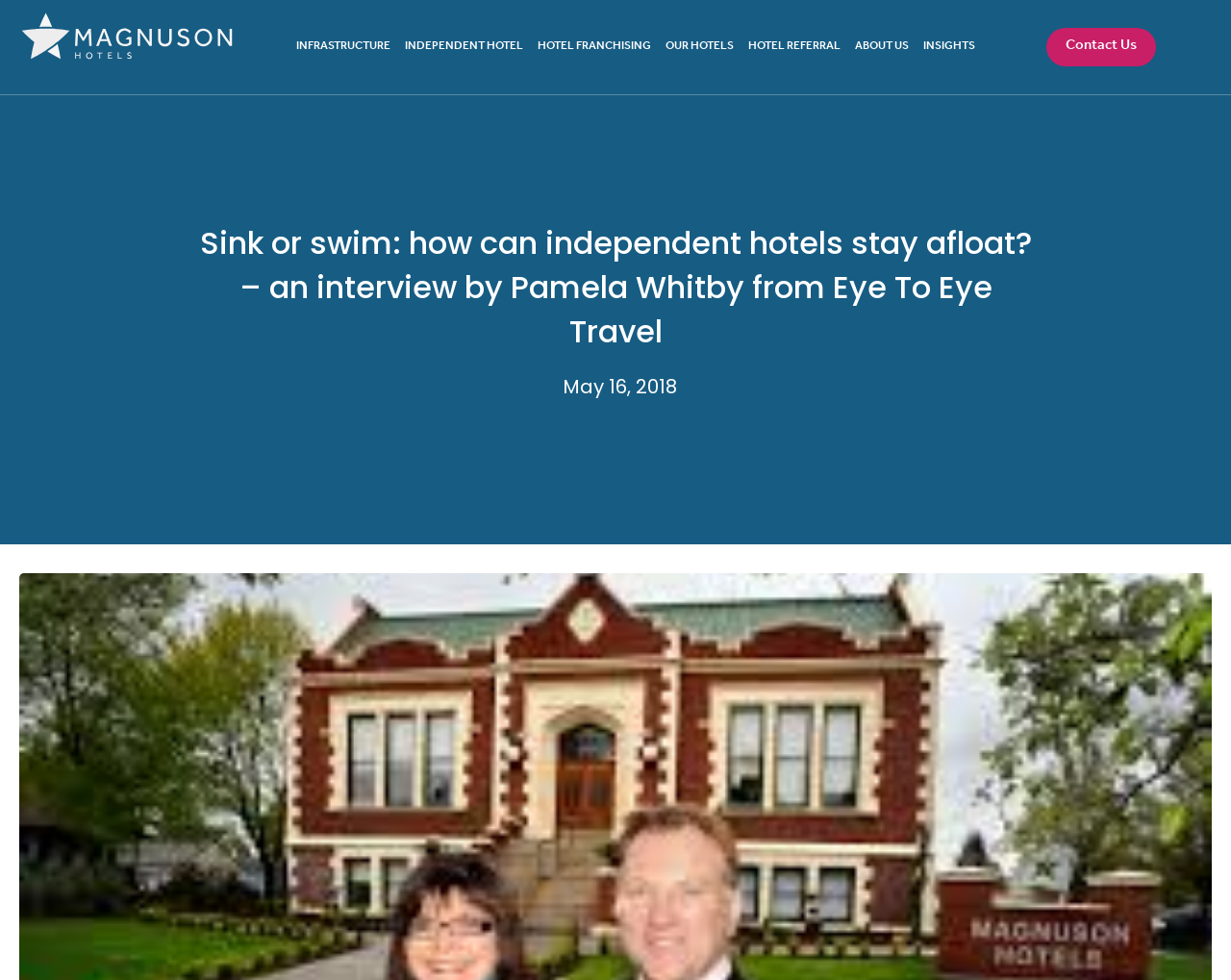Based on the element description, predict the bounding box coordinates (top-left x, top-left y, bottom-right x, bottom-right y) for the UI element in the screenshot: Insights

[0.75, 0.03, 0.792, 0.066]